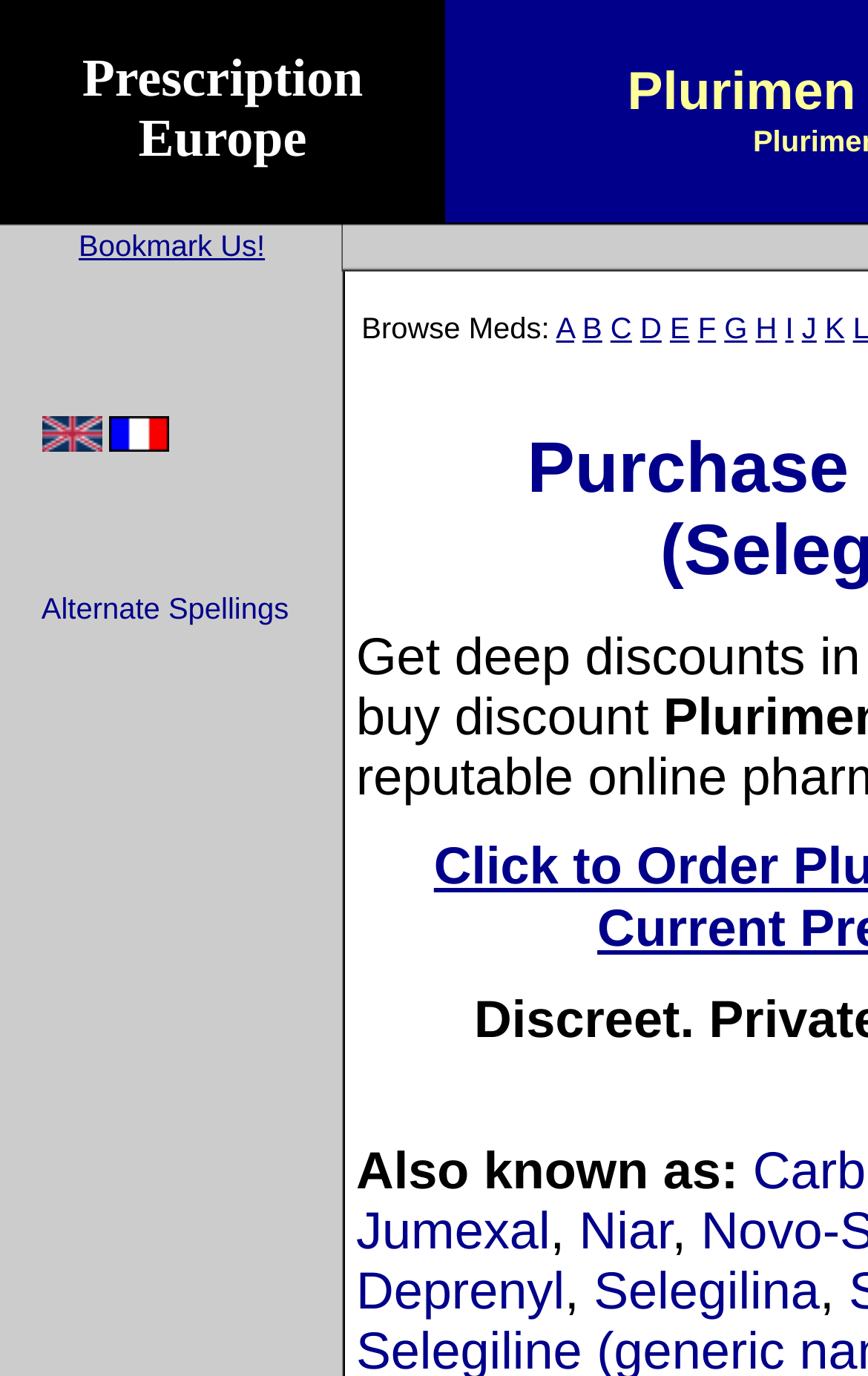What is the name of the drug?
Examine the image and give a concise answer in one word or a short phrase.

Plurimen